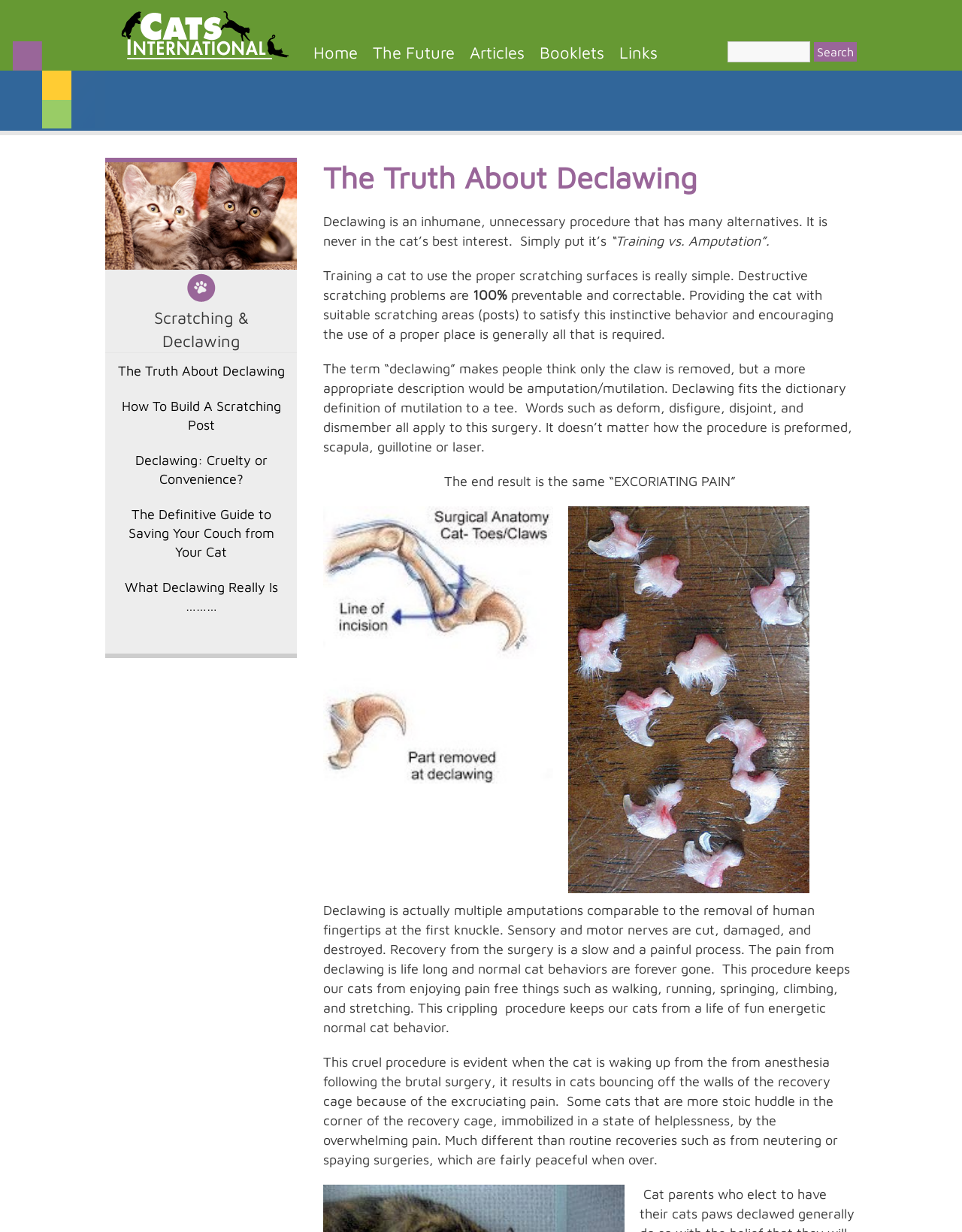Please find the bounding box coordinates in the format (top-left x, top-left y, bottom-right x, bottom-right y) for the given element description. Ensure the coordinates are floating point numbers between 0 and 1. Description: What Declawing Really Is ………

[0.109, 0.469, 0.309, 0.5]